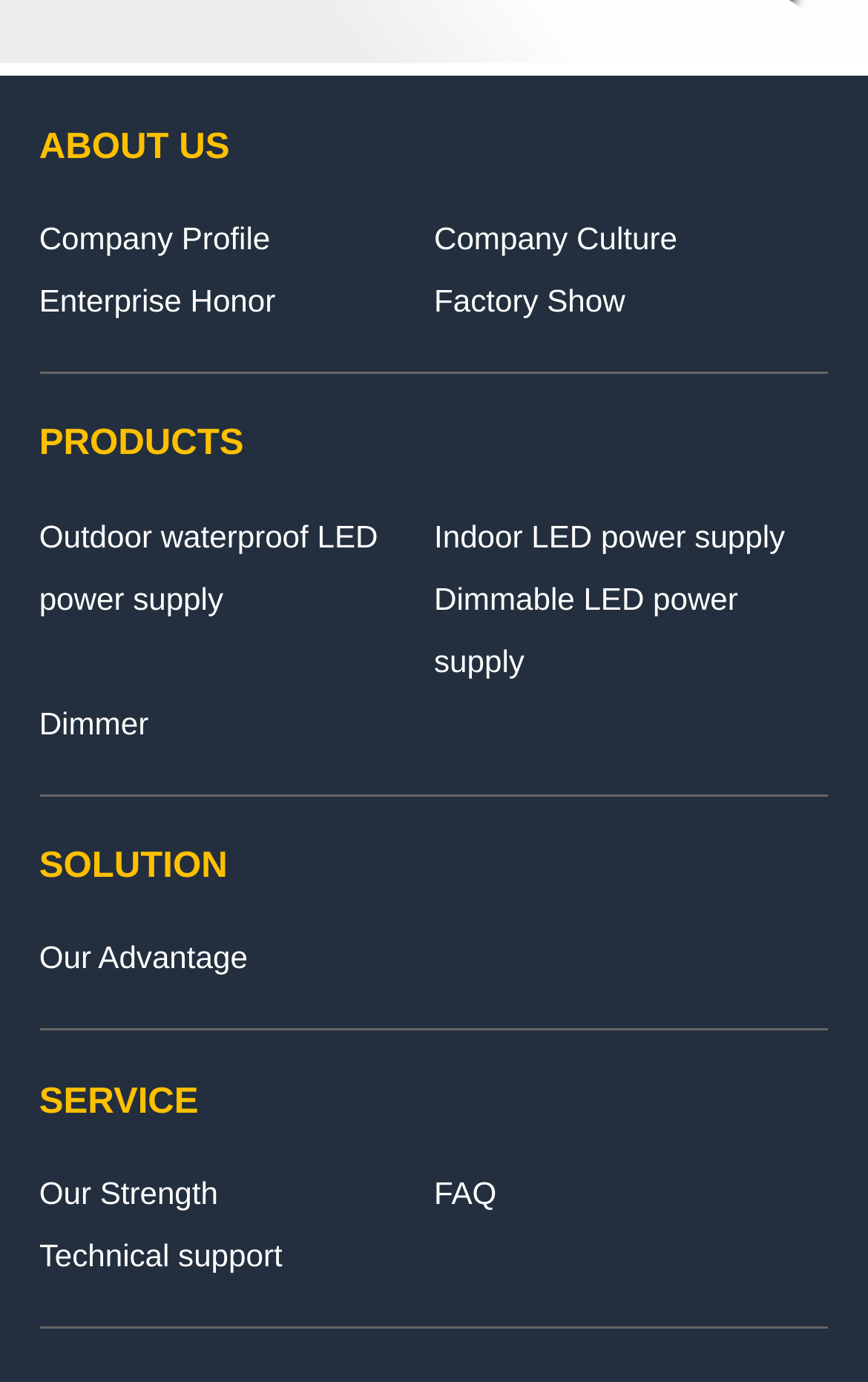Given the element description Dimmable LED power supply, predict the bounding box coordinates for the UI element in the webpage screenshot. The format should be (top-left x, top-left y, bottom-right x, bottom-right y), and the values should be between 0 and 1.

[0.5, 0.42, 0.85, 0.491]